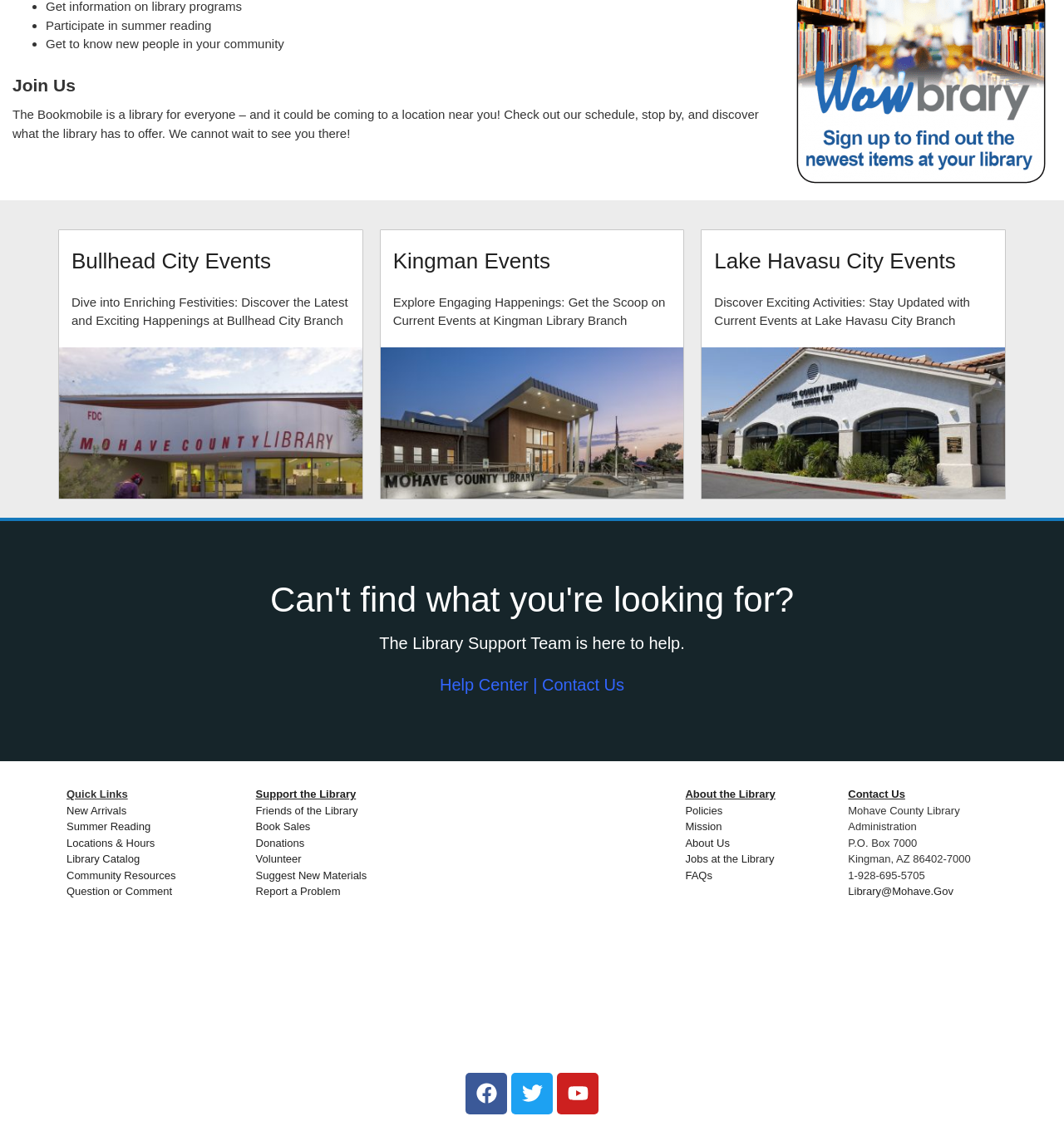Determine the bounding box coordinates of the clickable element to complete this instruction: "Visit the New Arrivals page". Provide the coordinates in the format of four float numbers between 0 and 1, [left, top, right, bottom].

[0.062, 0.711, 0.119, 0.722]